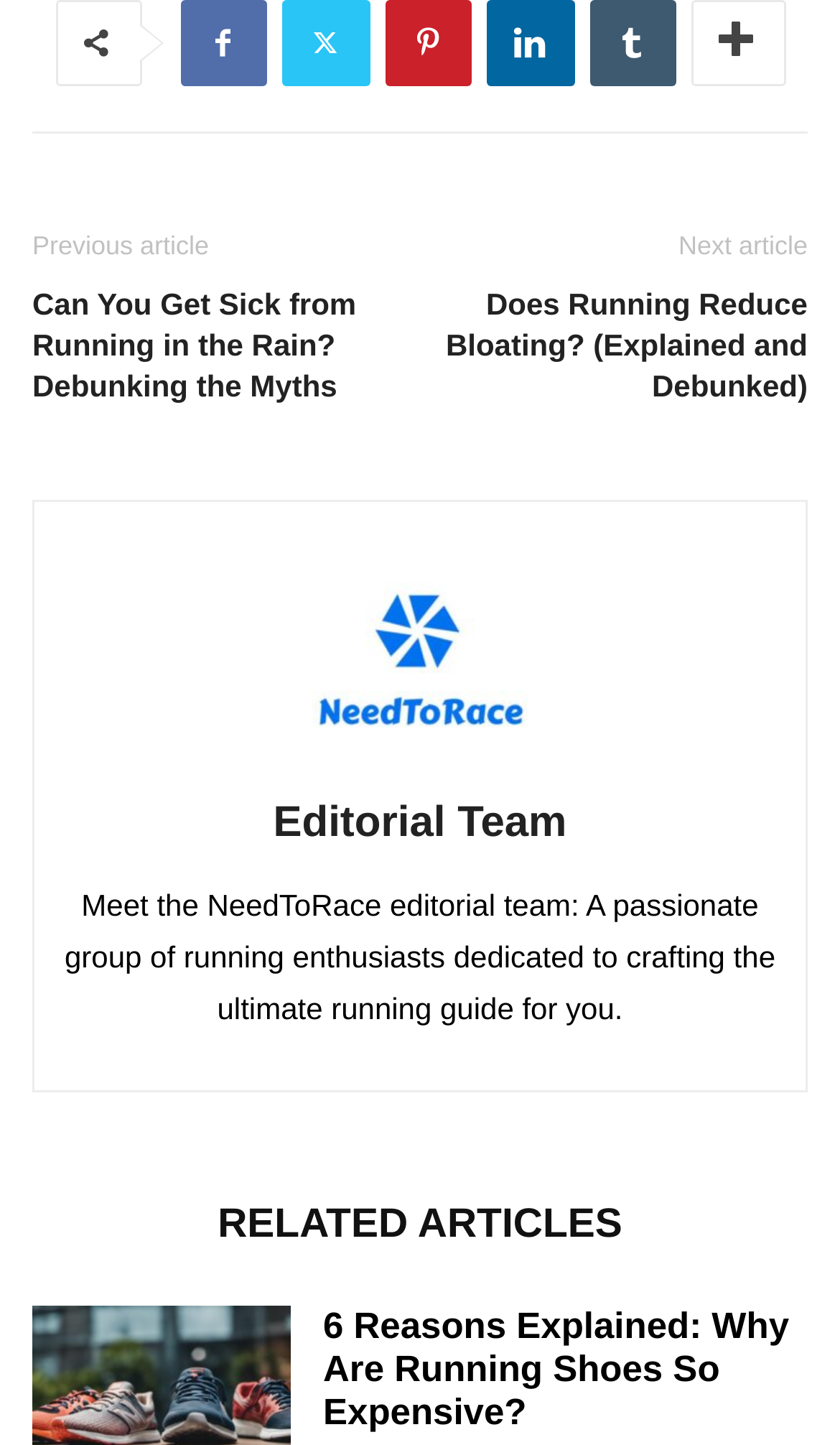What is the purpose of the 'Meet the NeedToRace editorial team' section?
Refer to the image and give a detailed answer to the query.

The section 'Meet the NeedToRace editorial team' is used to introduce the authors of the article, providing a brief description about the team and their passion for running, which helps to establish credibility and build a connection with the readers.